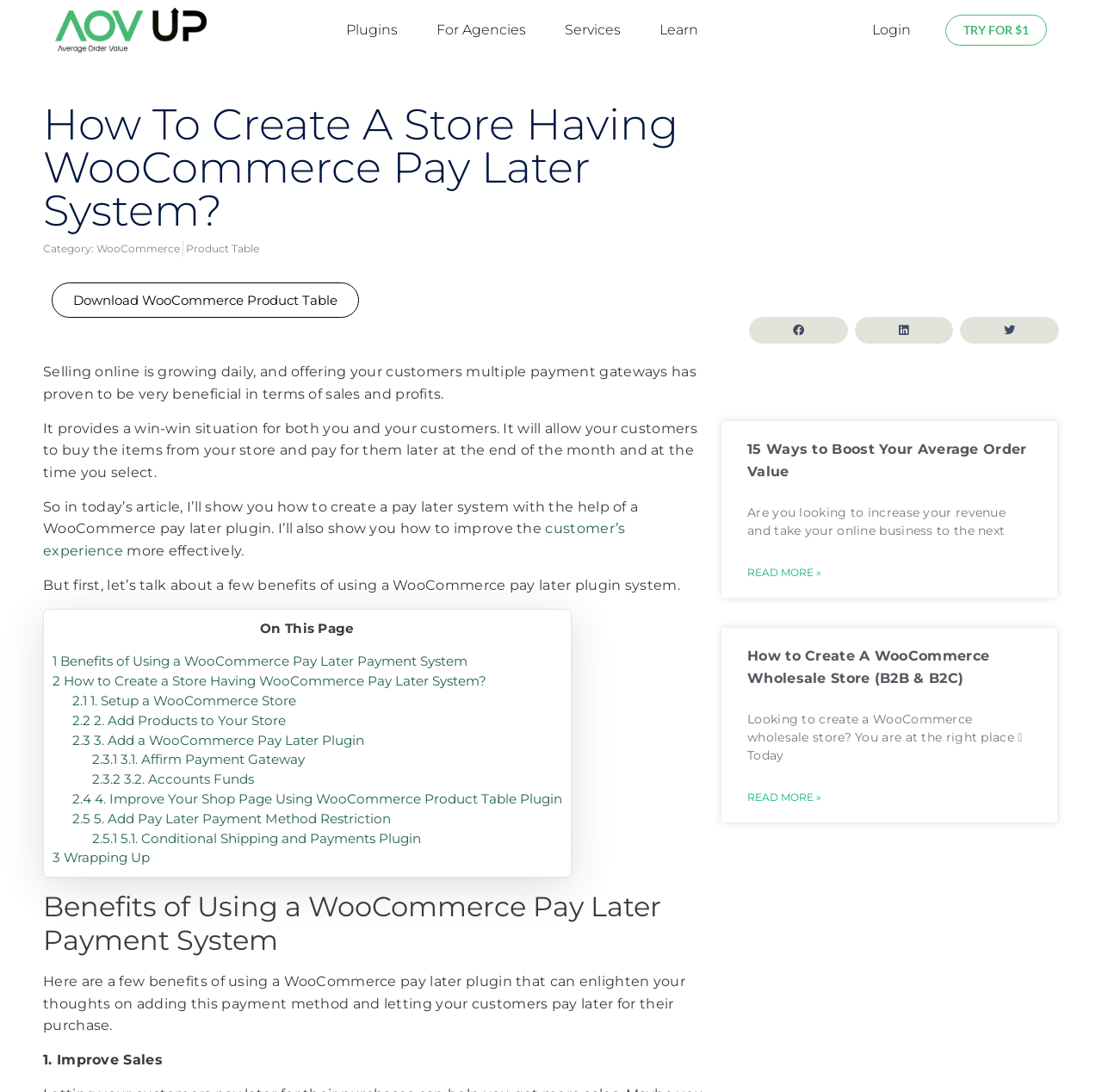How many links are there in the 'On This Page' section?
Based on the image, give a concise answer in the form of a single word or short phrase.

7